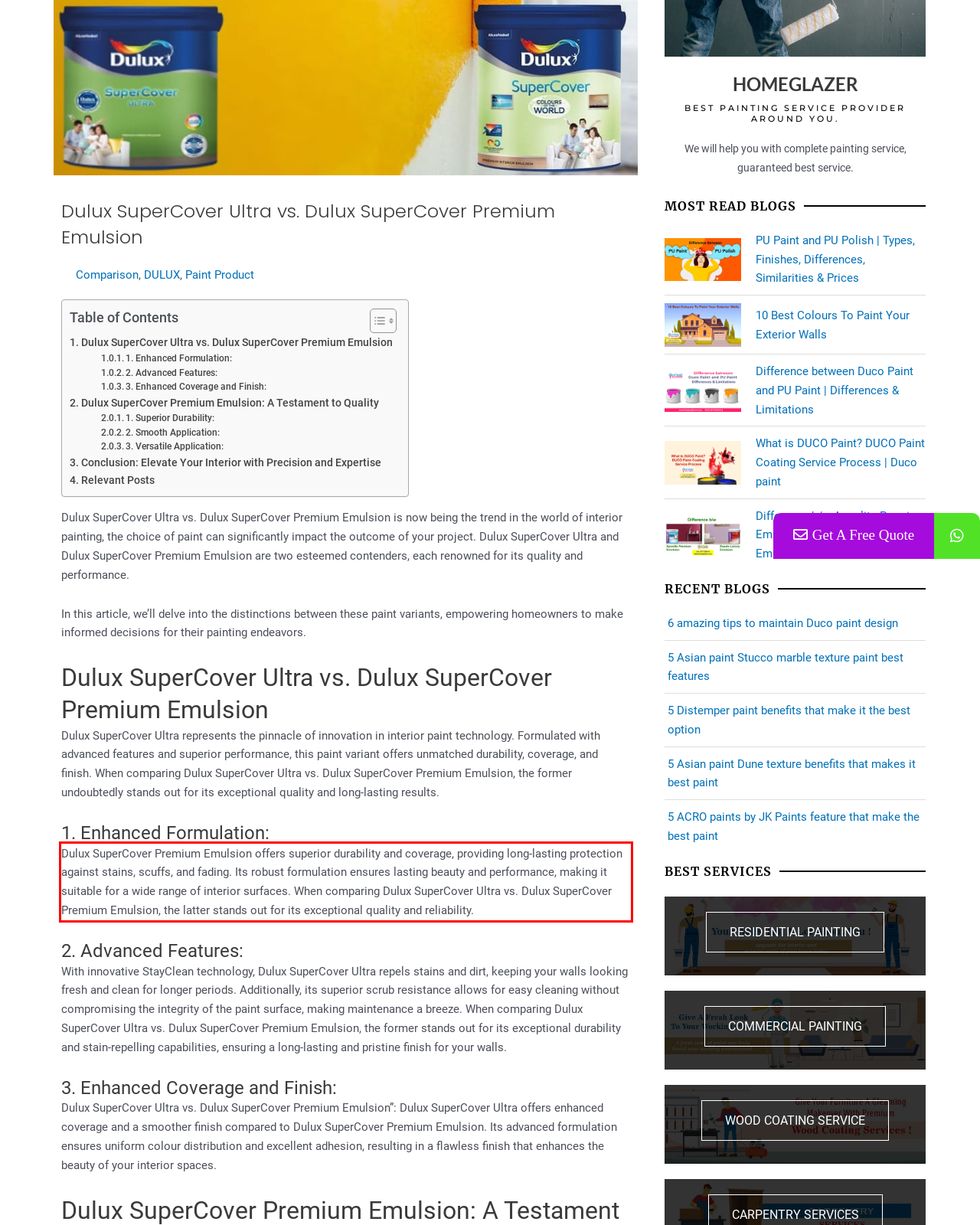You are presented with a webpage screenshot featuring a red bounding box. Perform OCR on the text inside the red bounding box and extract the content.

Dulux SuperCover Premium Emulsion offers superior durability and coverage, providing long-lasting protection against stains, scuffs, and fading. Its robust formulation ensures lasting beauty and performance, making it suitable for a wide range of interior surfaces. When comparing Dulux SuperCover Ultra vs. Dulux SuperCover Premium Emulsion, the latter stands out for its exceptional quality and reliability.